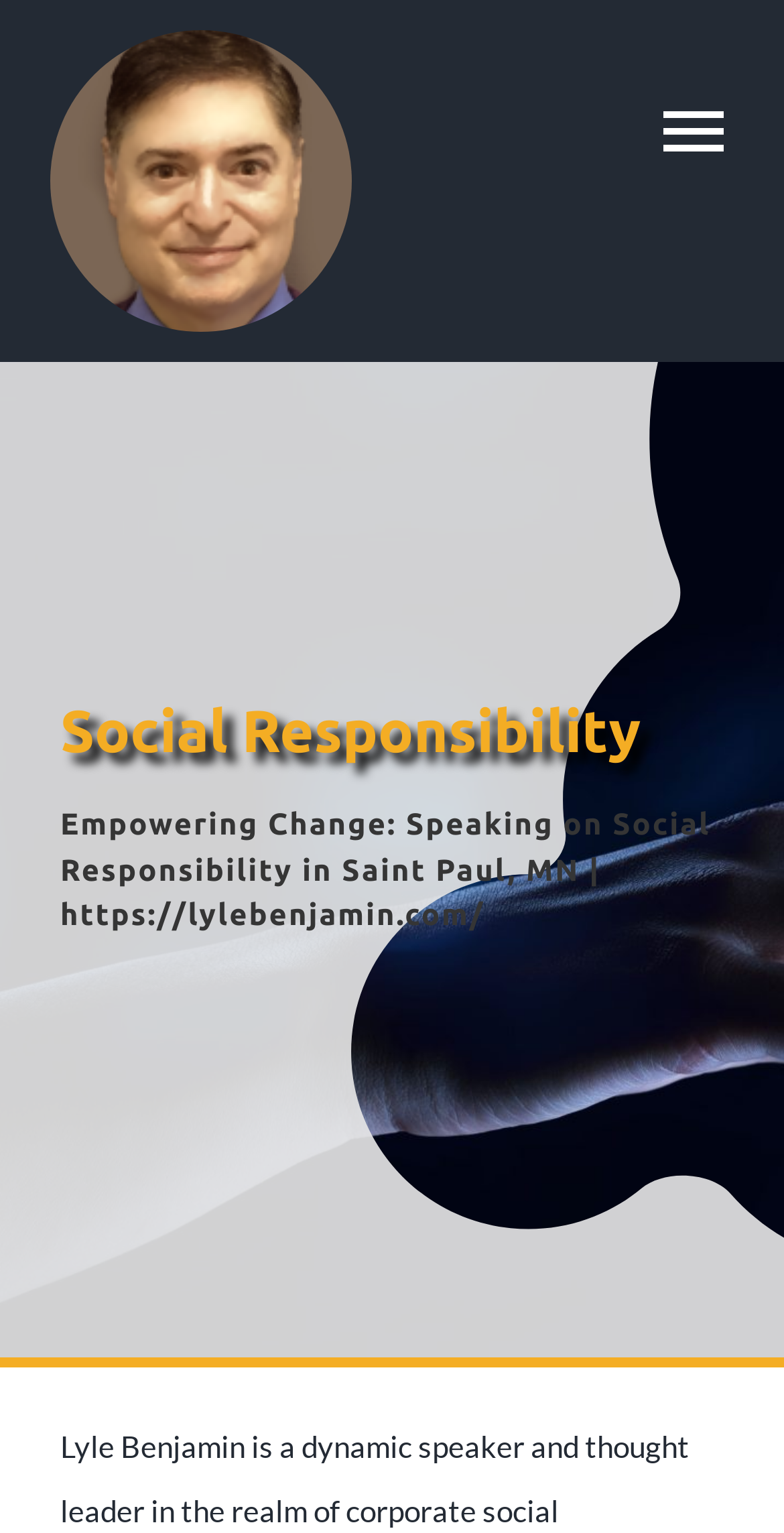What is the topic of the event?
Please provide a single word or phrase as your answer based on the image.

Social Responsibility